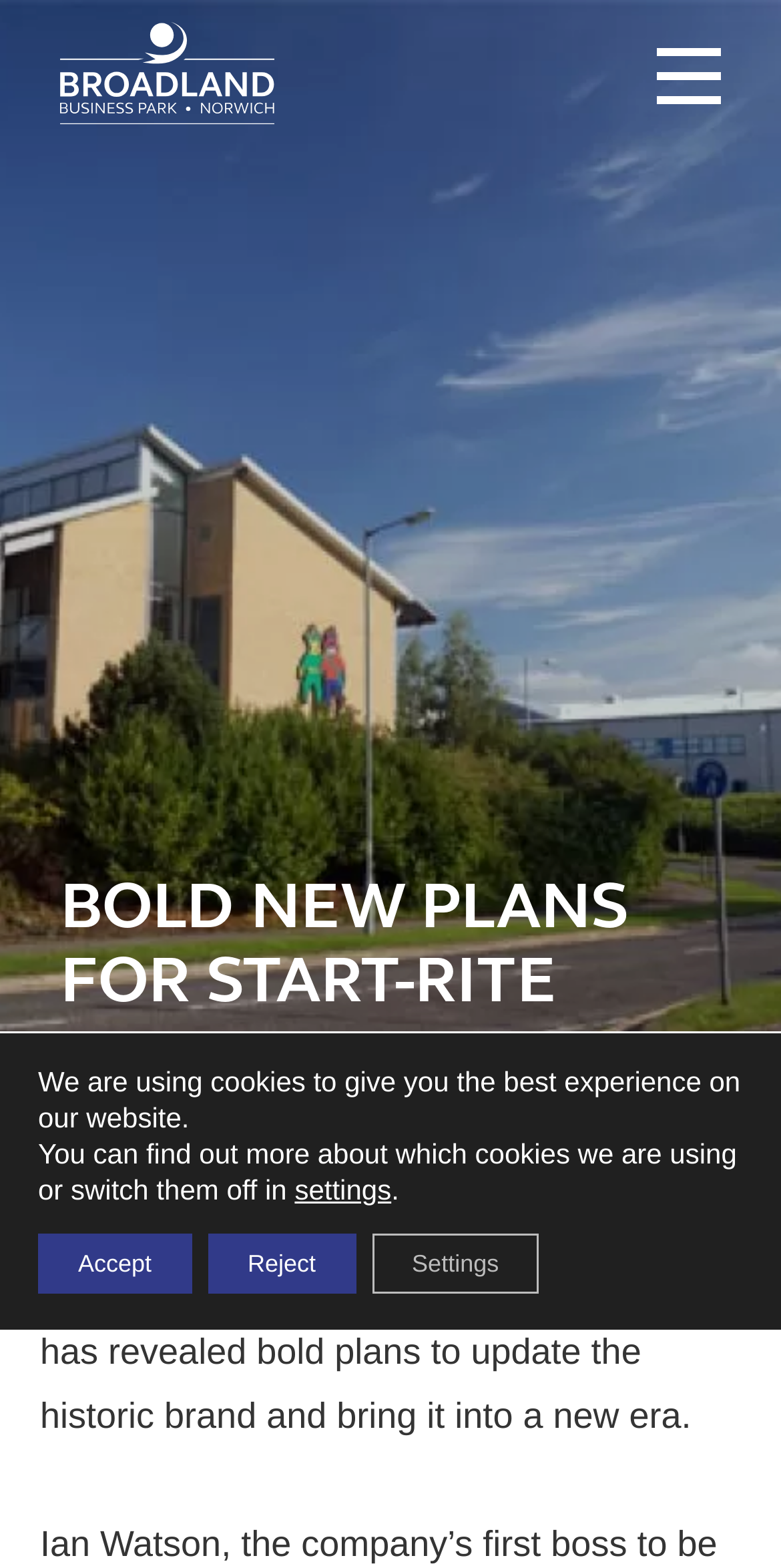Who is the new chief executive of?
Could you answer the question with a detailed and thorough explanation?

Based on the webpage content, specifically the StaticText element with the text 'The new chief executive of Start-rite shoes, who based on Broadland Business Park, has revealed bold plans to update the historic brand and bring it into a new era.', we can infer that the new chief executive is of Start-rite shoes.